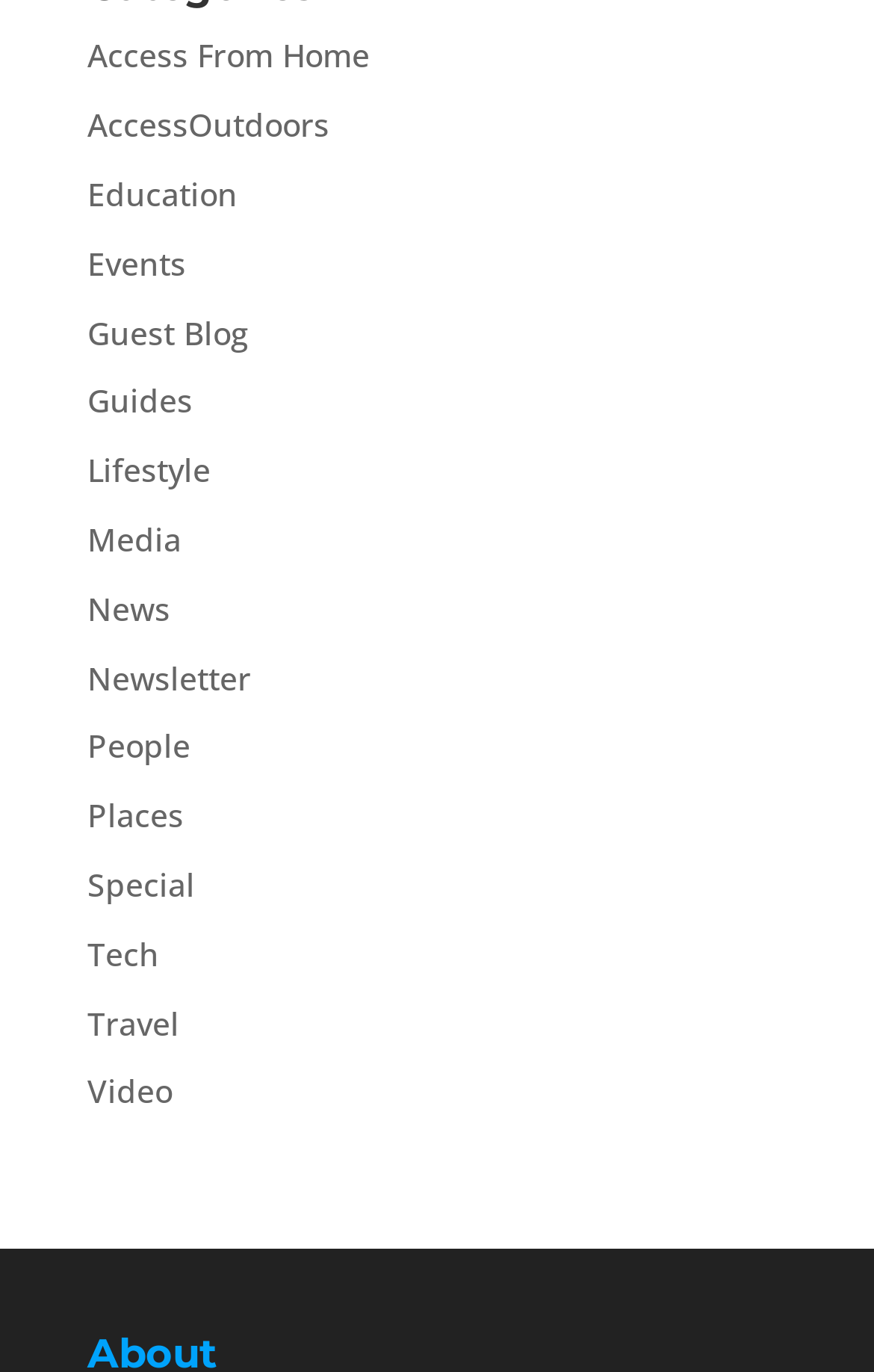Please find and report the bounding box coordinates of the element to click in order to perform the following action: "Access From Home". The coordinates should be expressed as four float numbers between 0 and 1, in the format [left, top, right, bottom].

[0.1, 0.025, 0.423, 0.056]